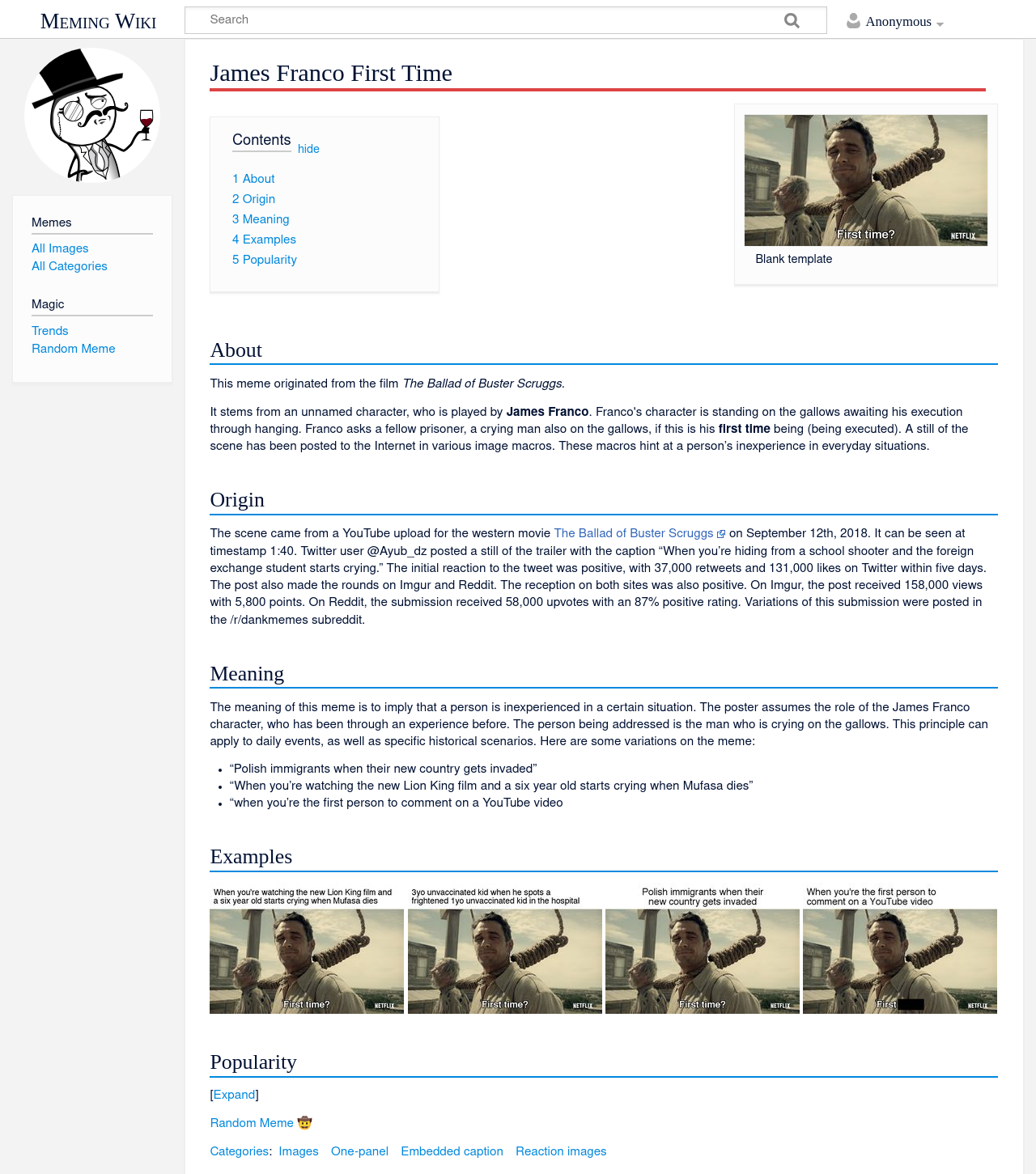What is the origin of the James Franco First Time meme?
Please provide a single word or phrase in response based on the screenshot.

The Ballad of Buster Scruggs